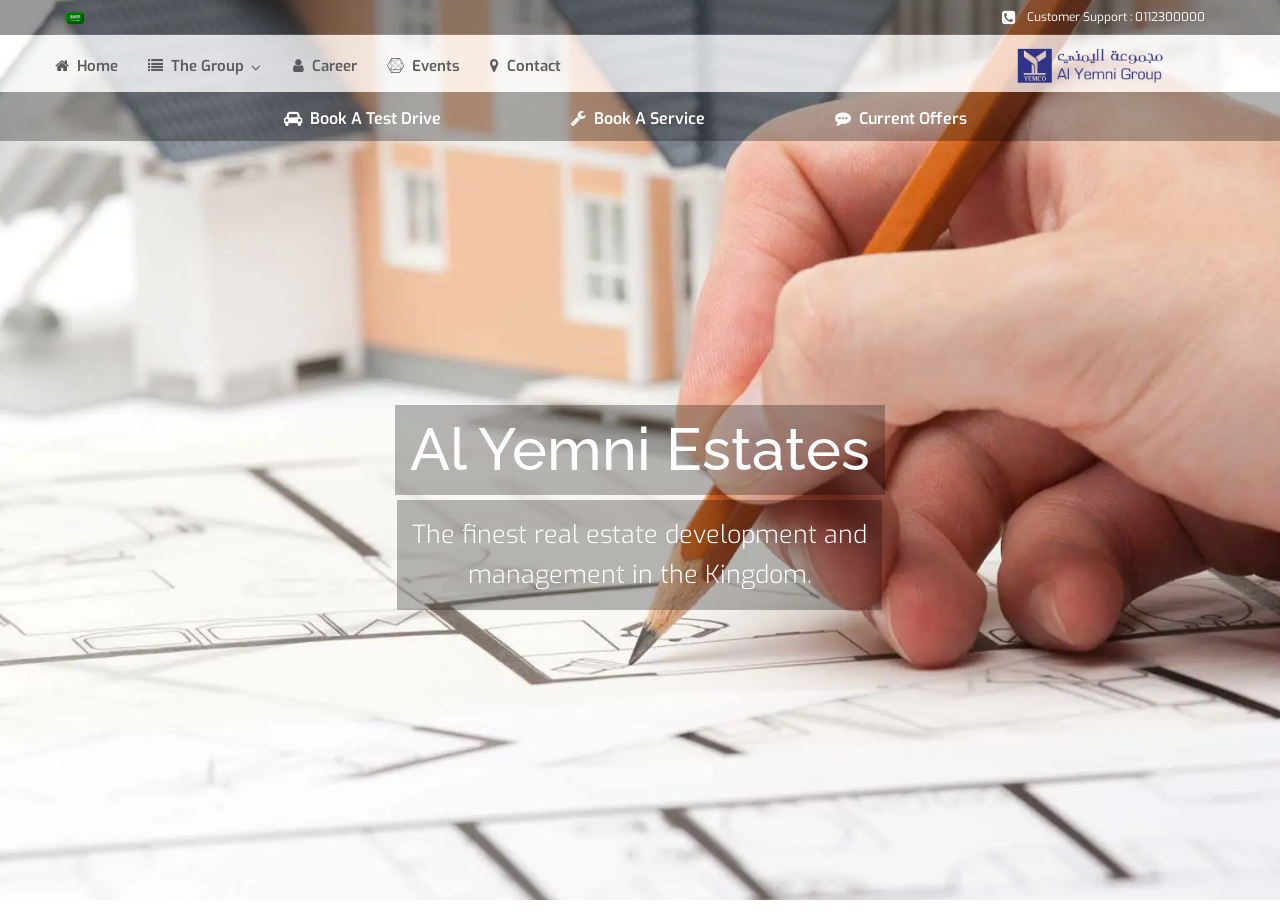Determine the bounding box coordinates for the region that must be clicked to execute the following instruction: "Contact us".

[0.383, 0.049, 0.438, 0.095]